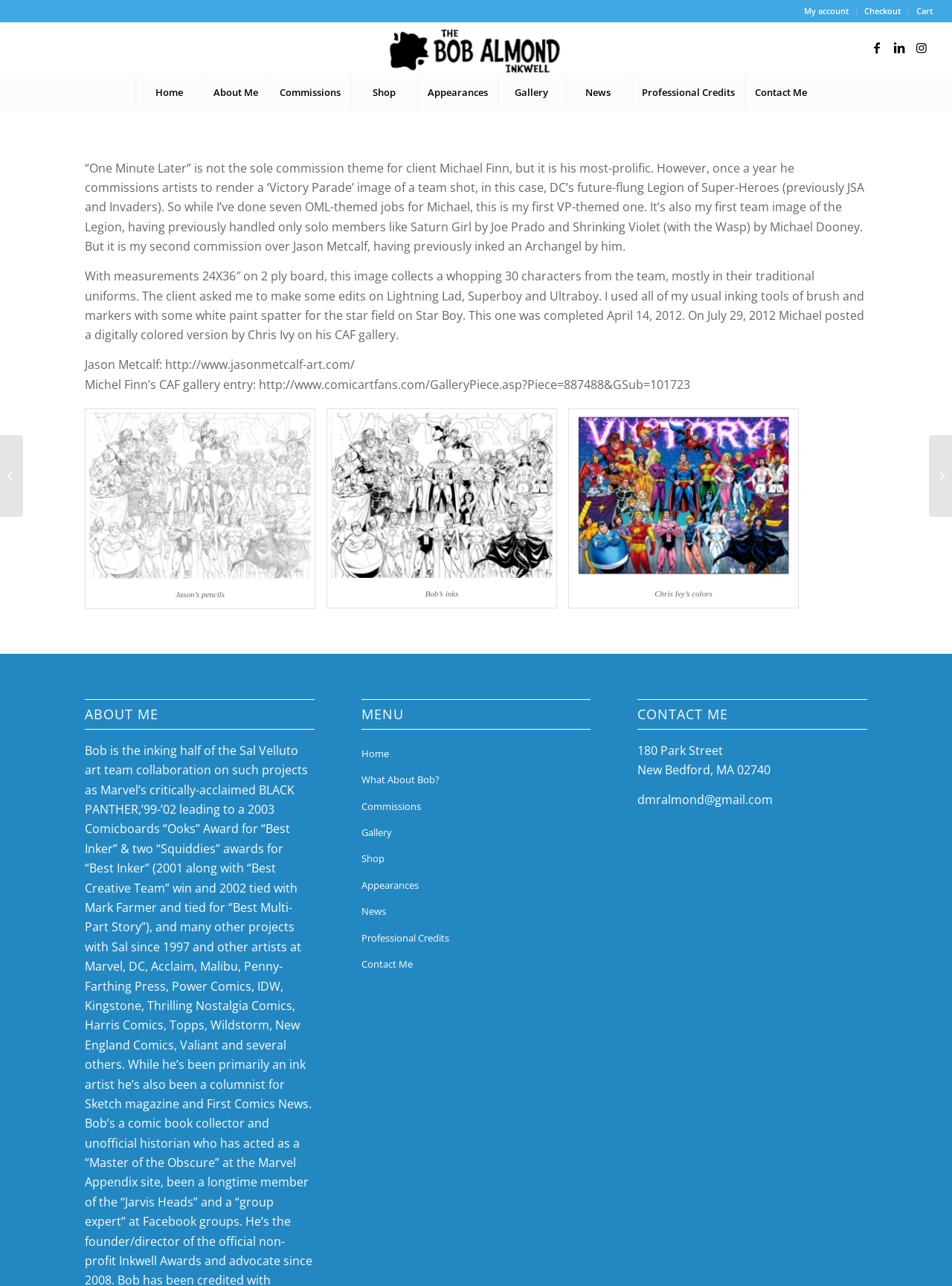Determine the bounding box coordinates for the element that should be clicked to follow this instruction: "View Jason Metcalf's art website". The coordinates should be given as four float numbers between 0 and 1, in the format [left, top, right, bottom].

[0.089, 0.277, 0.373, 0.29]